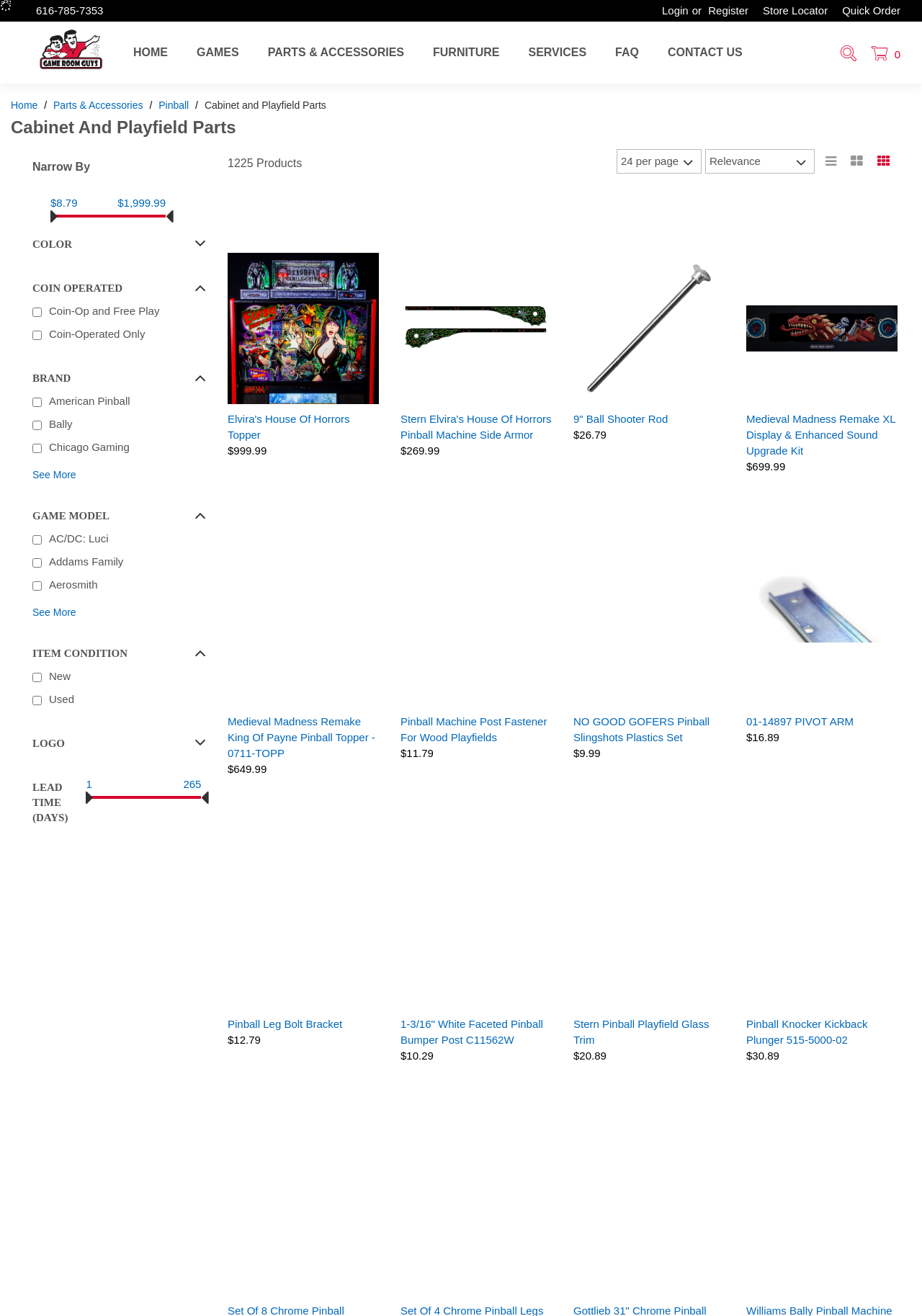What is the phone number to call?
Based on the screenshot, provide a one-word or short-phrase response.

616-785-7353